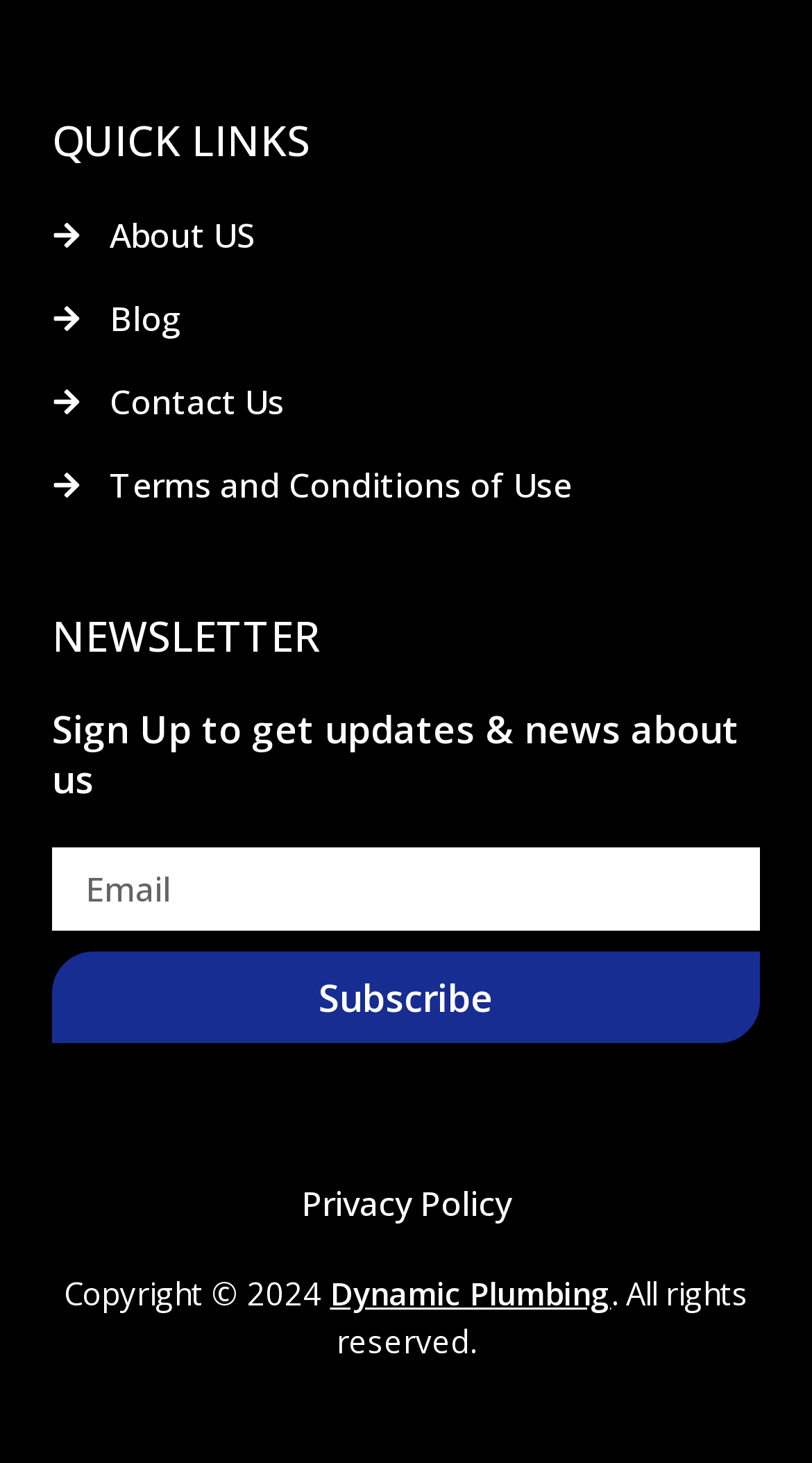Point out the bounding box coordinates of the section to click in order to follow this instruction: "Enter email address".

[0.064, 0.579, 0.936, 0.636]